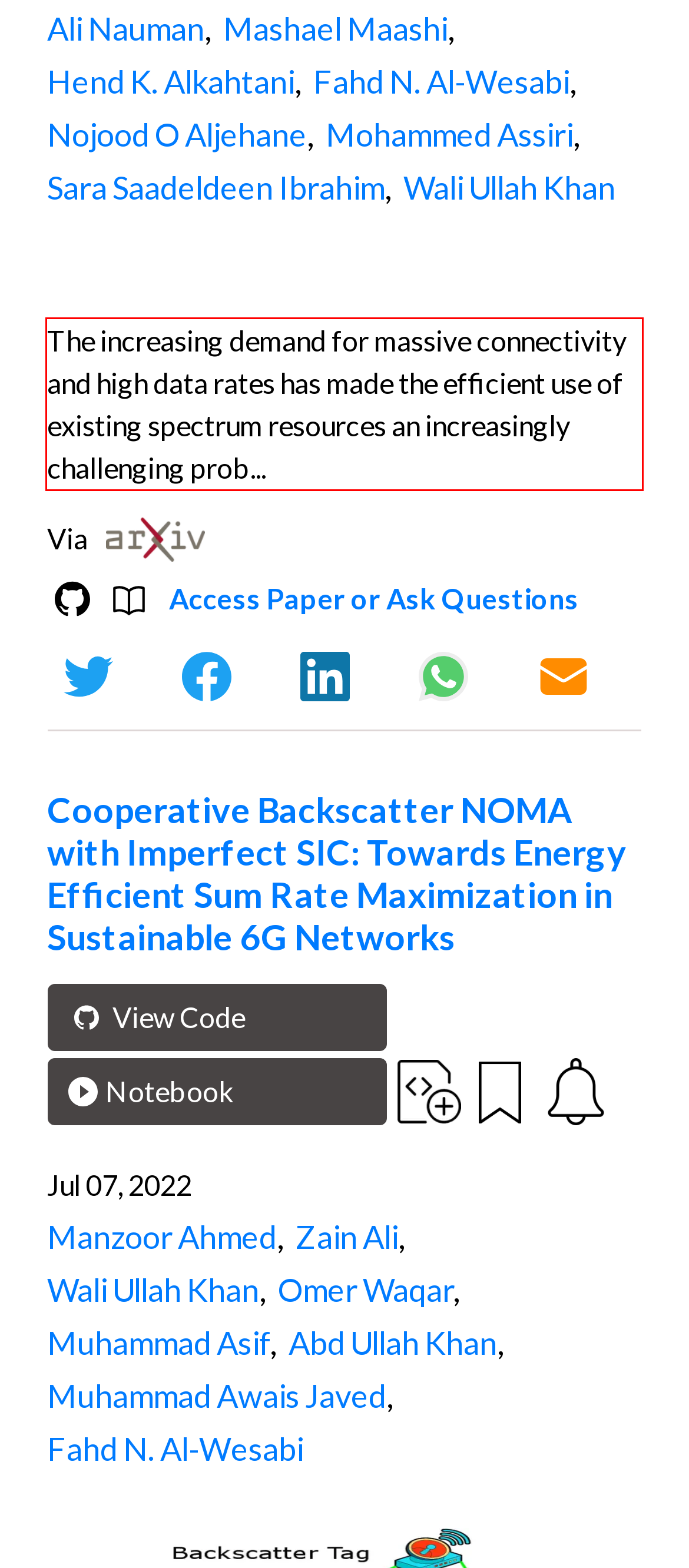Given a screenshot of a webpage containing a red rectangle bounding box, extract and provide the text content found within the red bounding box.

The increasing demand for massive connectivity and high data rates has made the efficient use of existing spectrum resources an increasingly challenging prob...